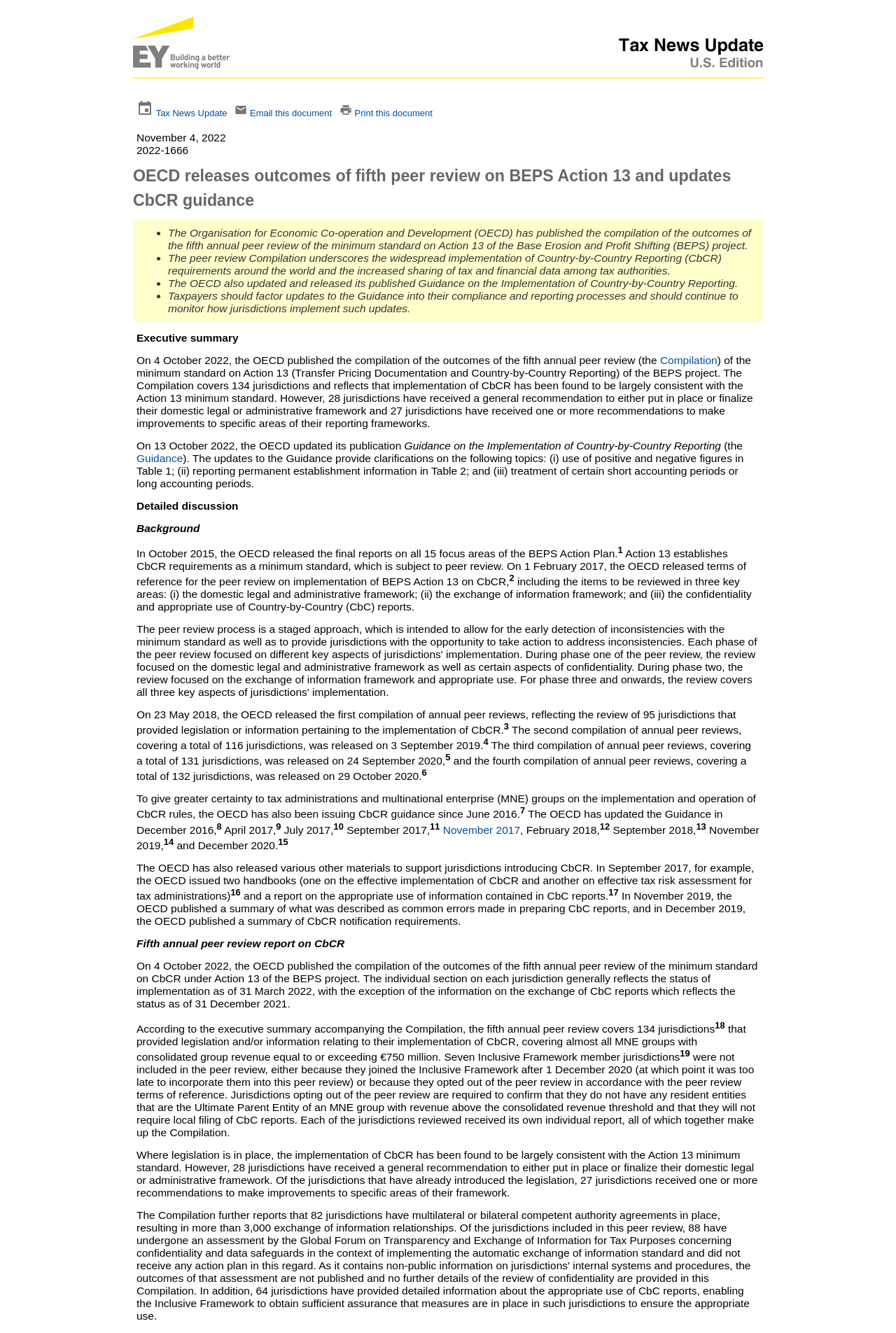Specify the bounding box coordinates of the area that needs to be clicked to achieve the following instruction: "Click on Tax News Update".

[0.174, 0.081, 0.254, 0.089]